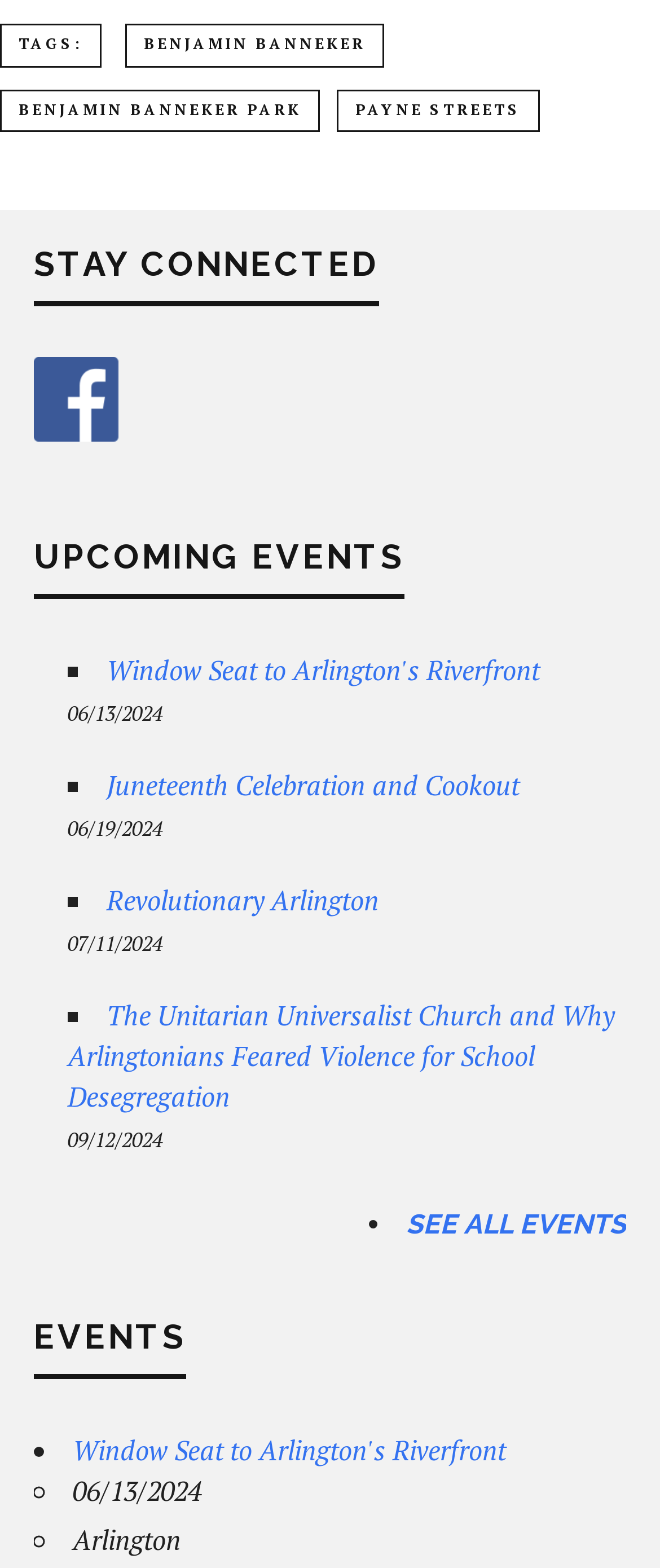Please find and report the bounding box coordinates of the element to click in order to perform the following action: "explore the events under the EVENTS heading". The coordinates should be expressed as four float numbers between 0 and 1, in the format [left, top, right, bottom].

[0.051, 0.84, 0.282, 0.88]